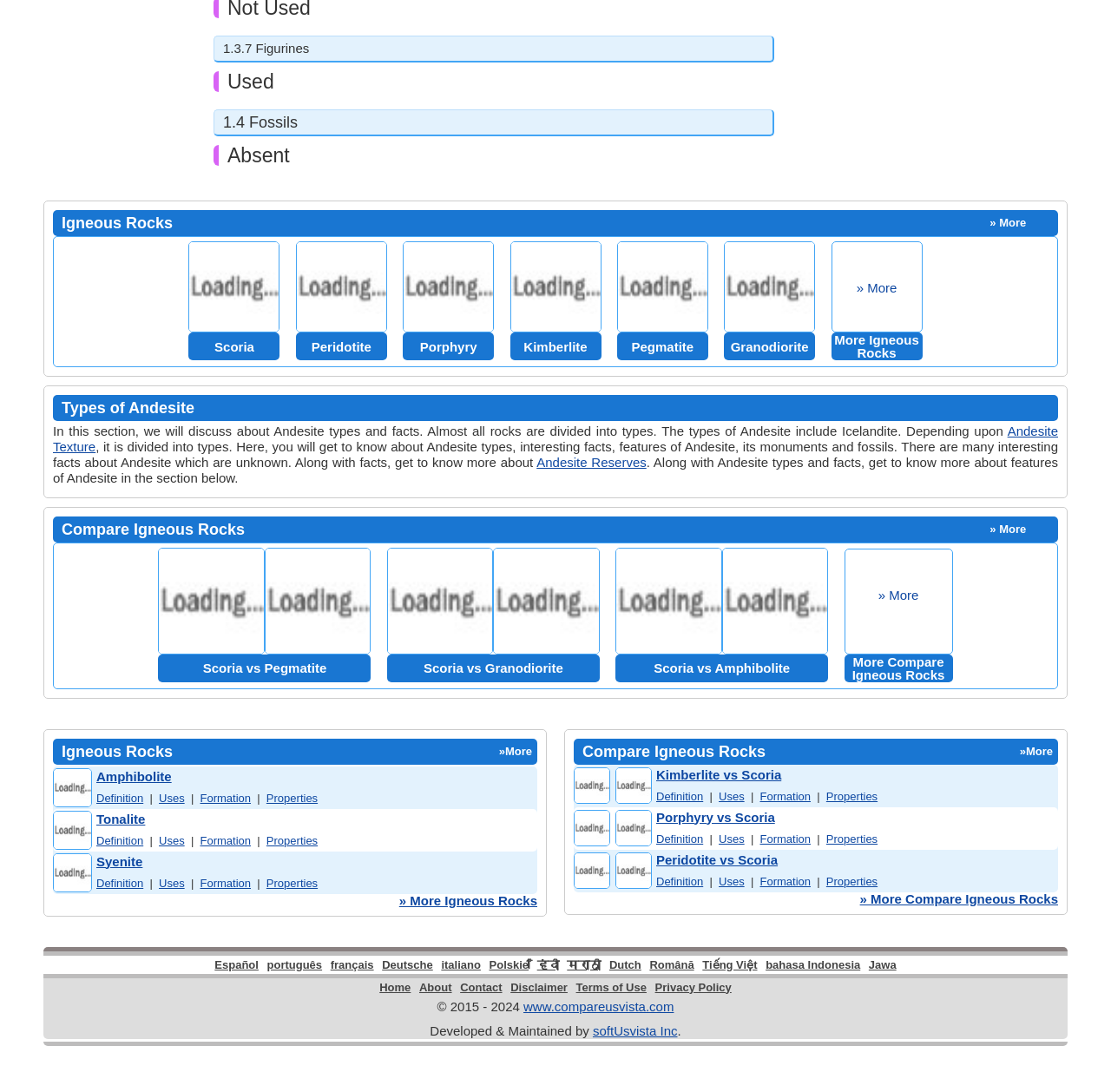Can you find the bounding box coordinates of the area I should click to execute the following instruction: "Click on the link 'Scoria'"?

[0.17, 0.304, 0.252, 0.33]